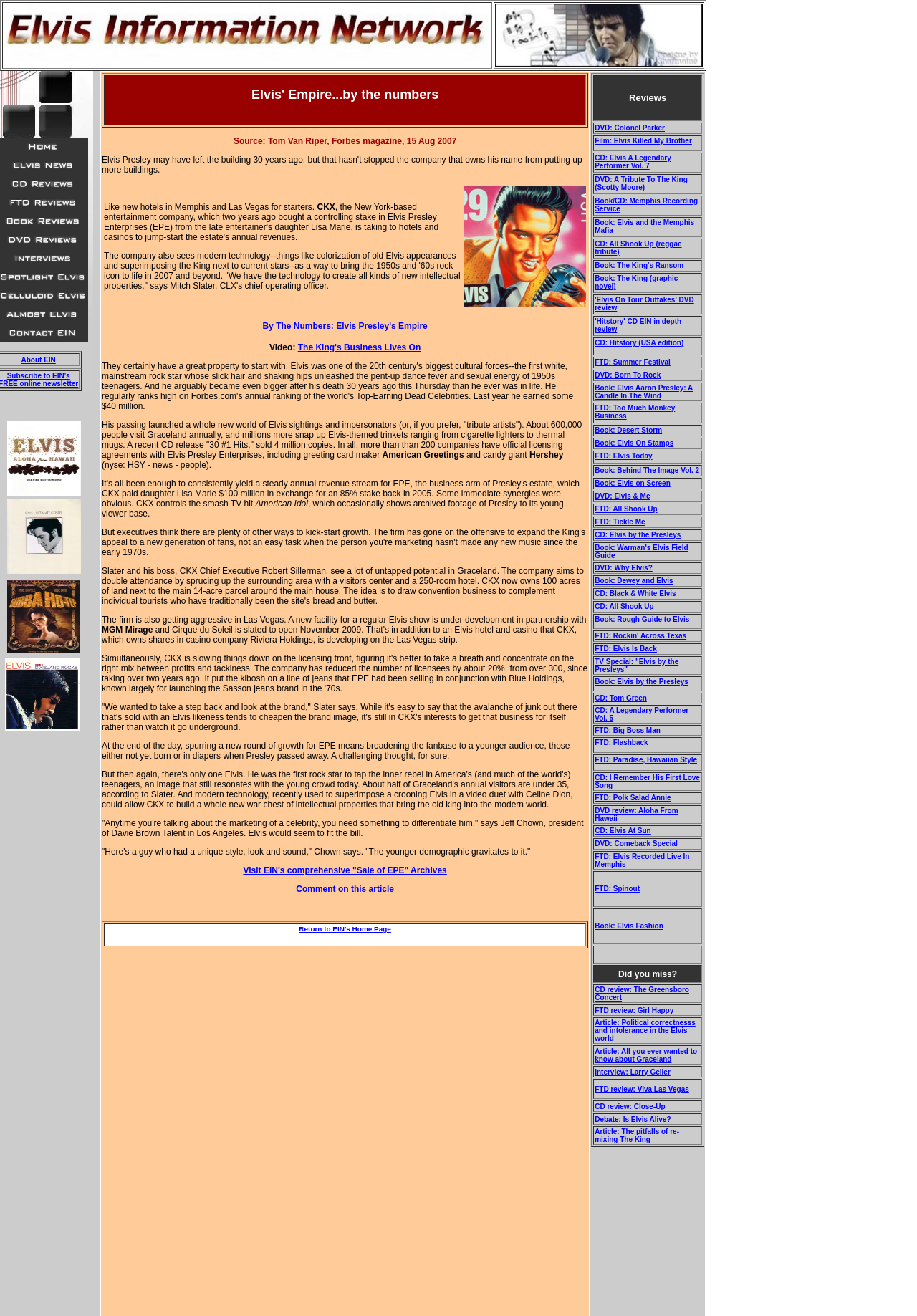Identify the bounding box of the UI element that matches this description: "Comment on this article".

[0.323, 0.672, 0.43, 0.679]